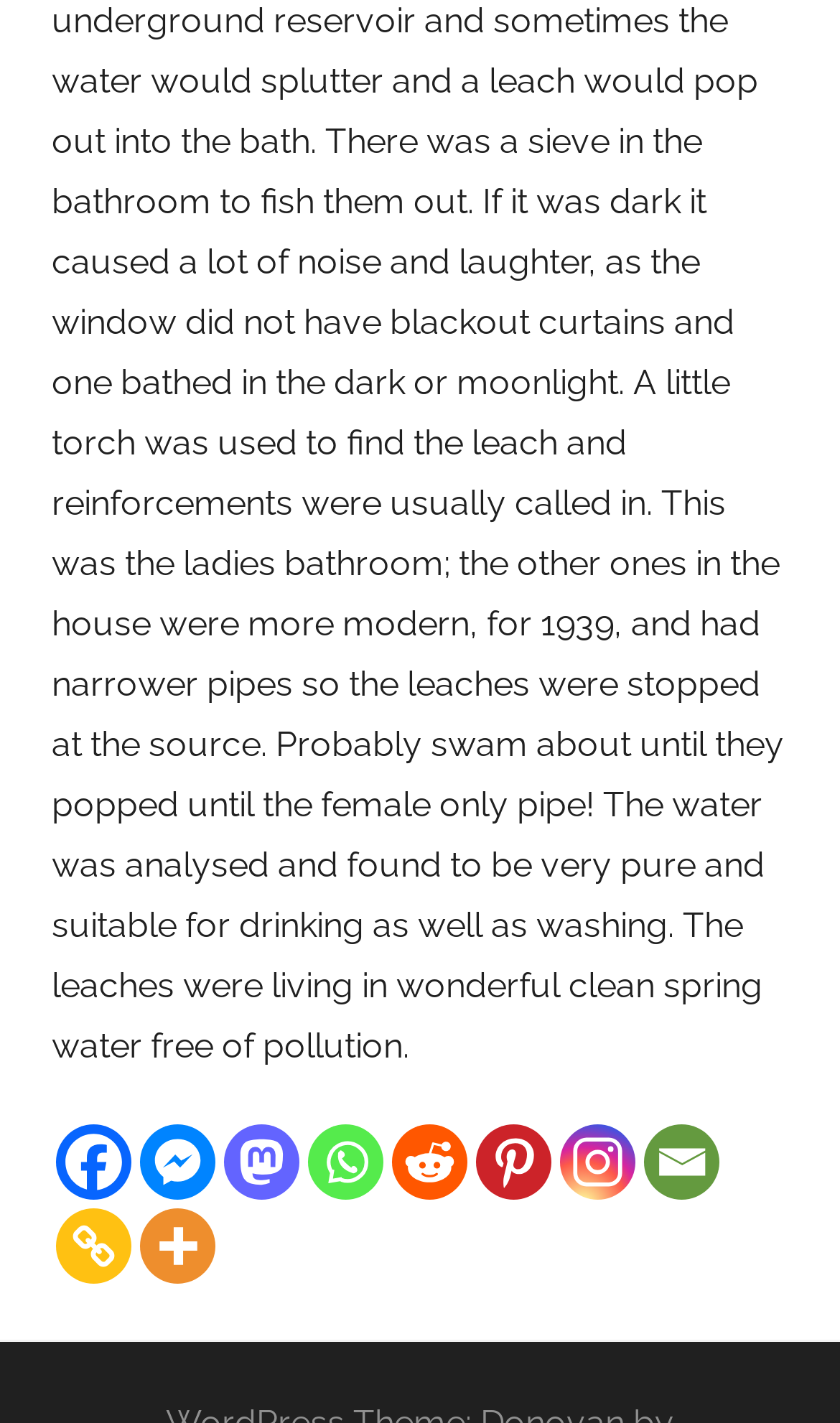Provide the bounding box coordinates for the UI element that is described as: "aria-label="Copy Link" title="Copy Link"".

[0.067, 0.849, 0.156, 0.902]